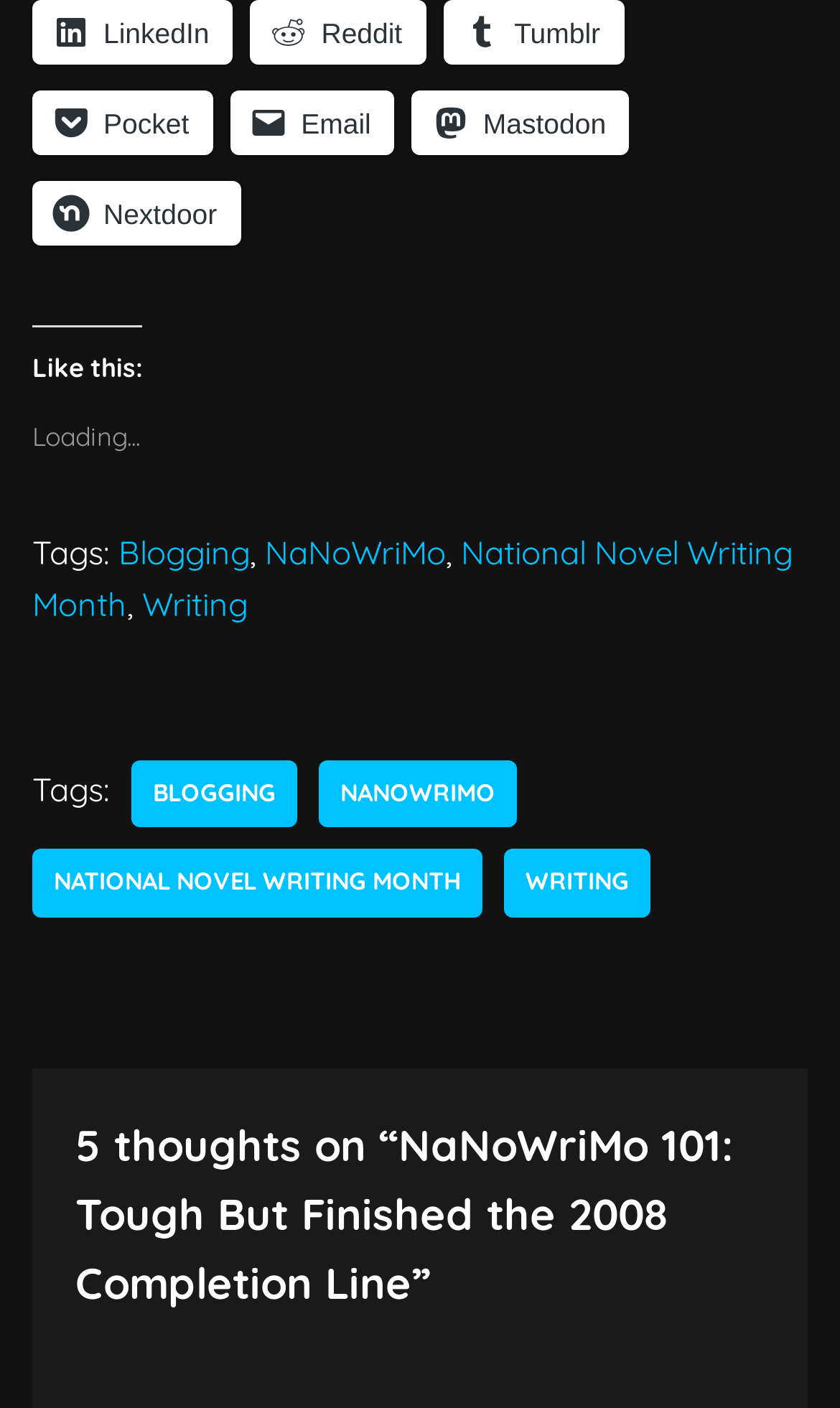Please locate the clickable area by providing the bounding box coordinates to follow this instruction: "Read the article about NaNoWriMo 101".

[0.09, 0.789, 0.91, 0.936]